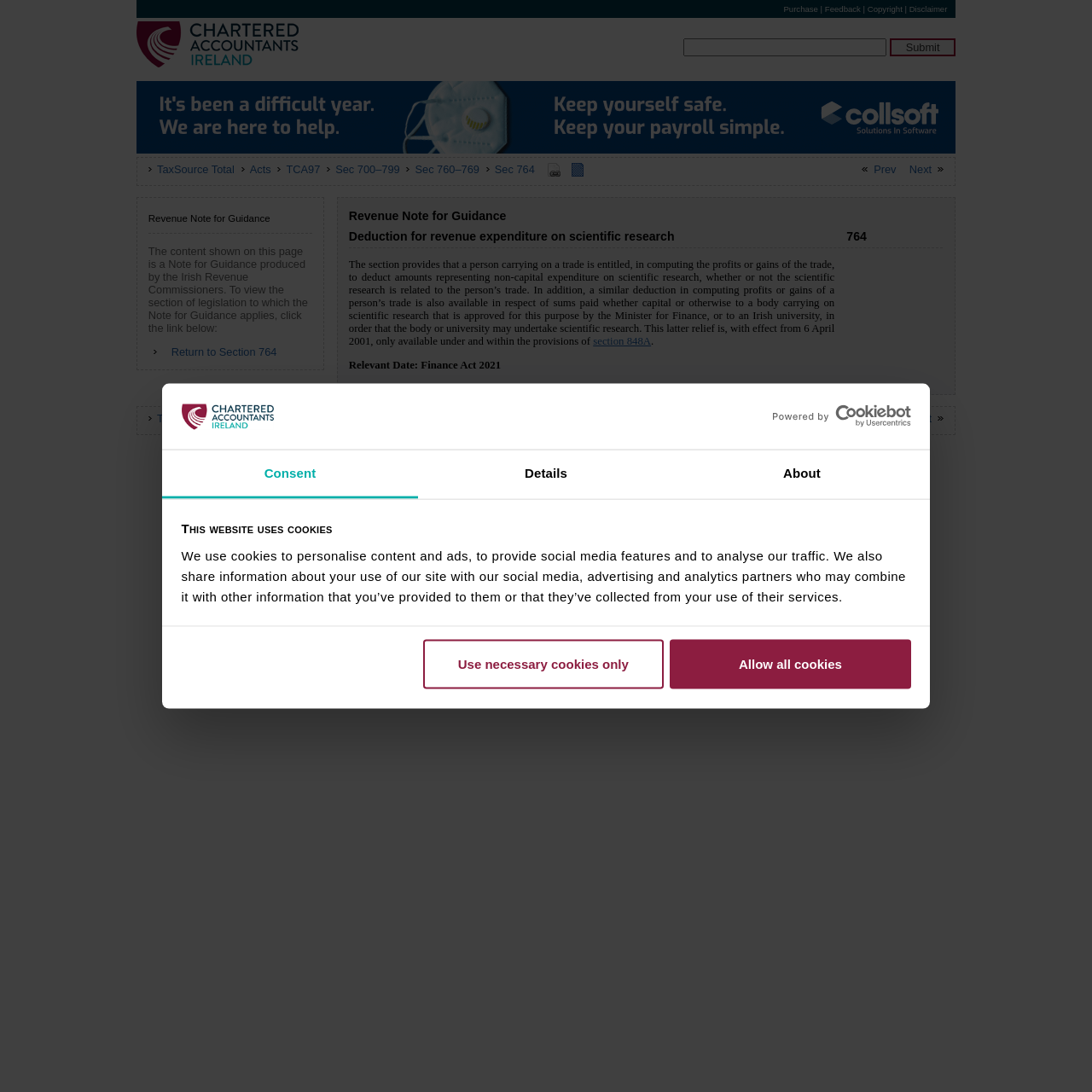Please locate the bounding box coordinates of the element that needs to be clicked to achieve the following instruction: "Click the 'Use necessary cookies only' button". The coordinates should be four float numbers between 0 and 1, i.e., [left, top, right, bottom].

[0.387, 0.586, 0.608, 0.631]